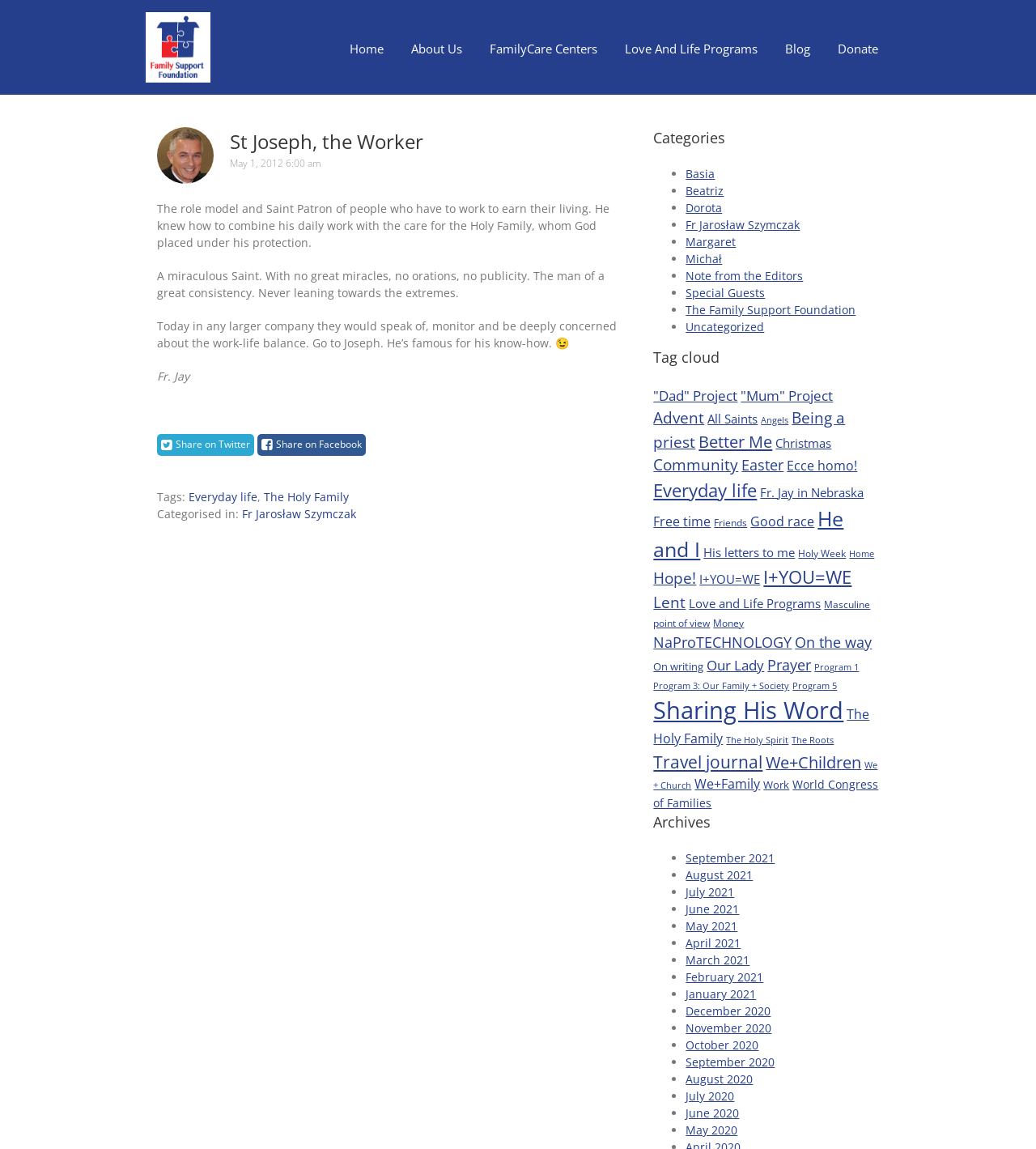Find the bounding box coordinates corresponding to the UI element with the description: "Share on Twitter". The coordinates should be formatted as [left, top, right, bottom], with values as floats between 0 and 1.

[0.152, 0.378, 0.245, 0.397]